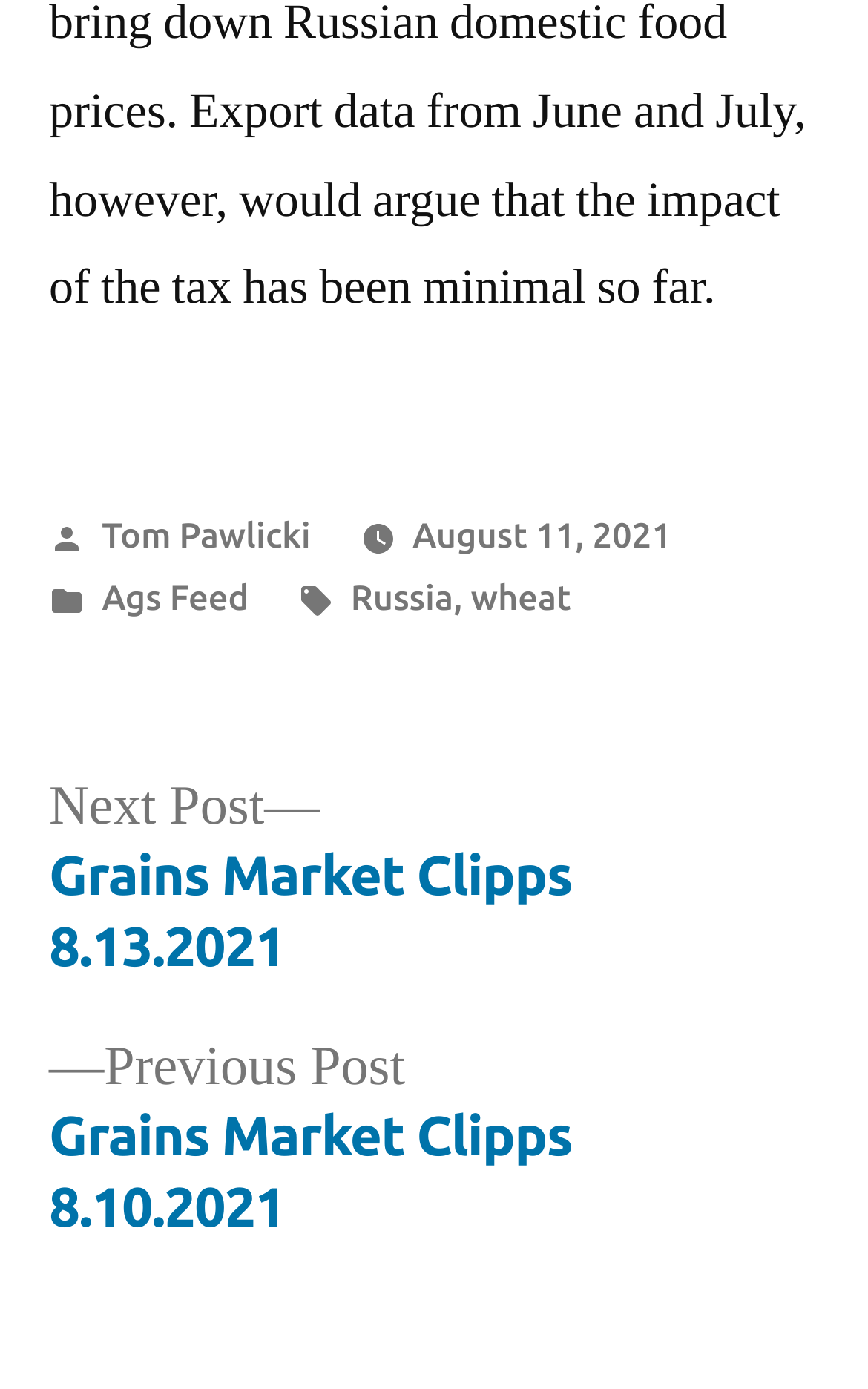What is the title of the previous post?
Provide a concise answer using a single word or phrase based on the image.

Grains Market Clipps 8.10.2021